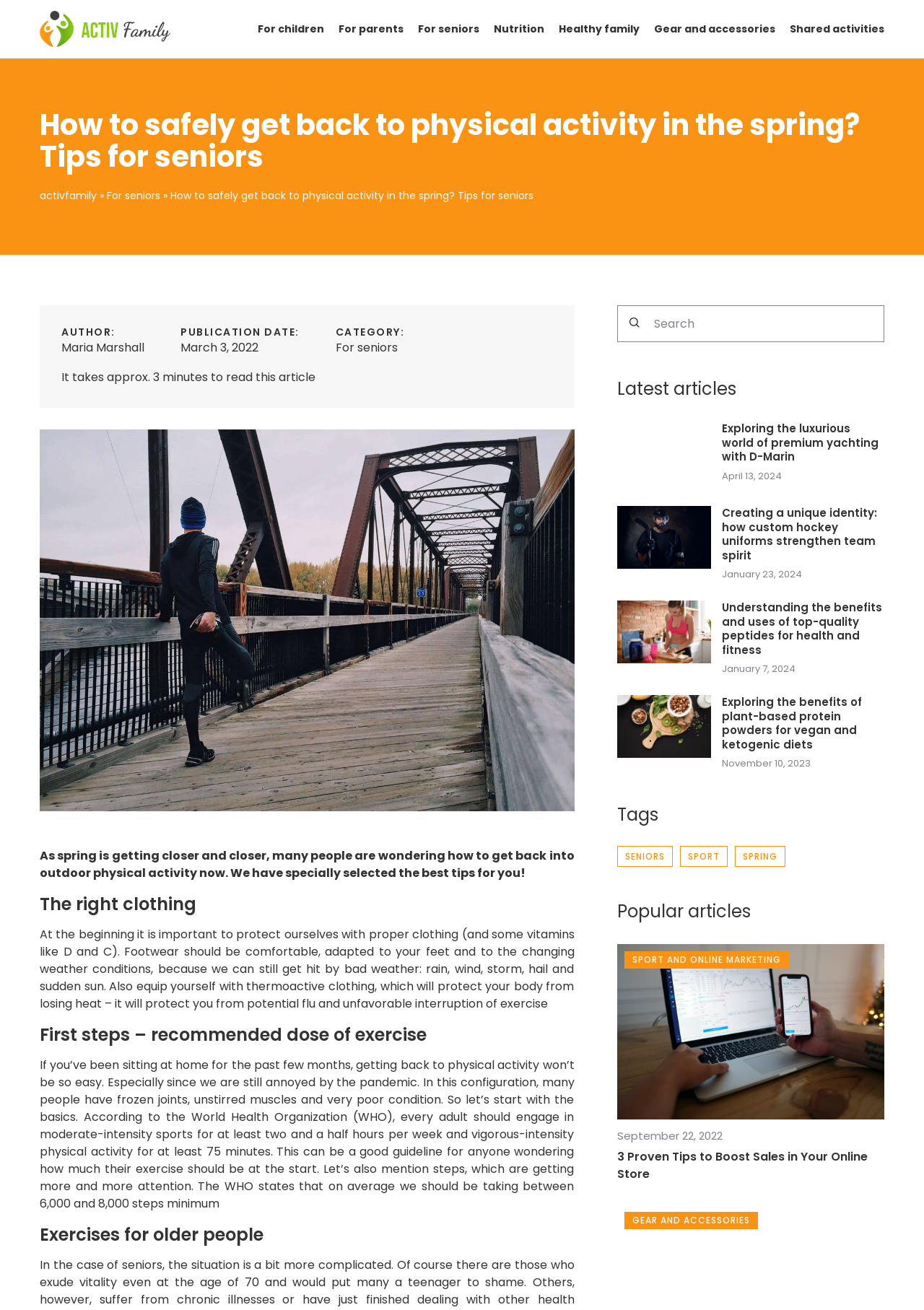Please determine the bounding box coordinates for the UI element described as: "Gear and accessories".

[0.708, 0.014, 0.839, 0.03]